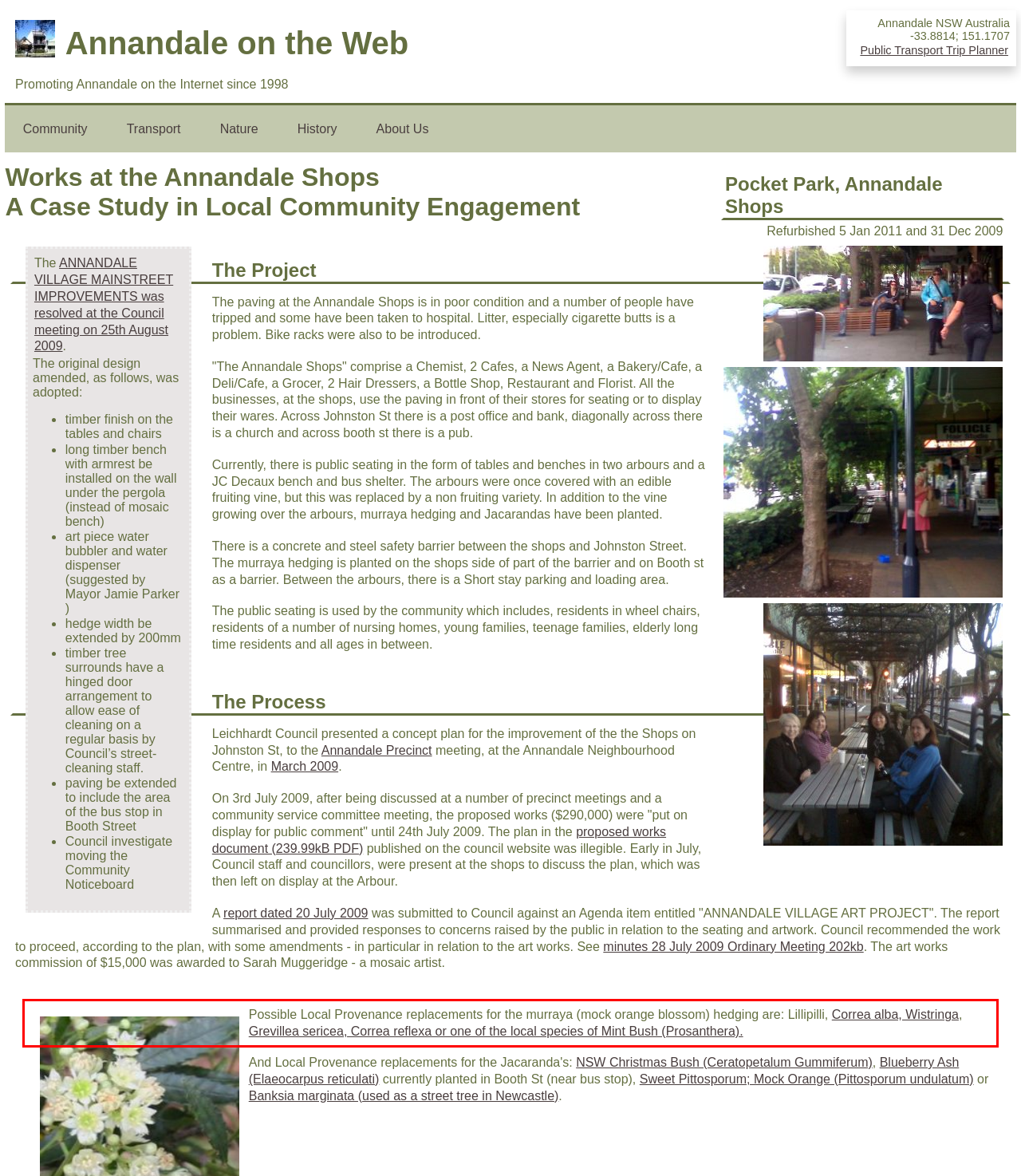Using OCR, extract the text content found within the red bounding box in the given webpage screenshot.

Possible Local Provenance replacements for the murraya (mock orange blossom) hedging are: Lillipilli, Correa alba, Wistringa, Grevillea sericea, Correa reflexa or one of the local species of Mint Bush (Prosanthera).